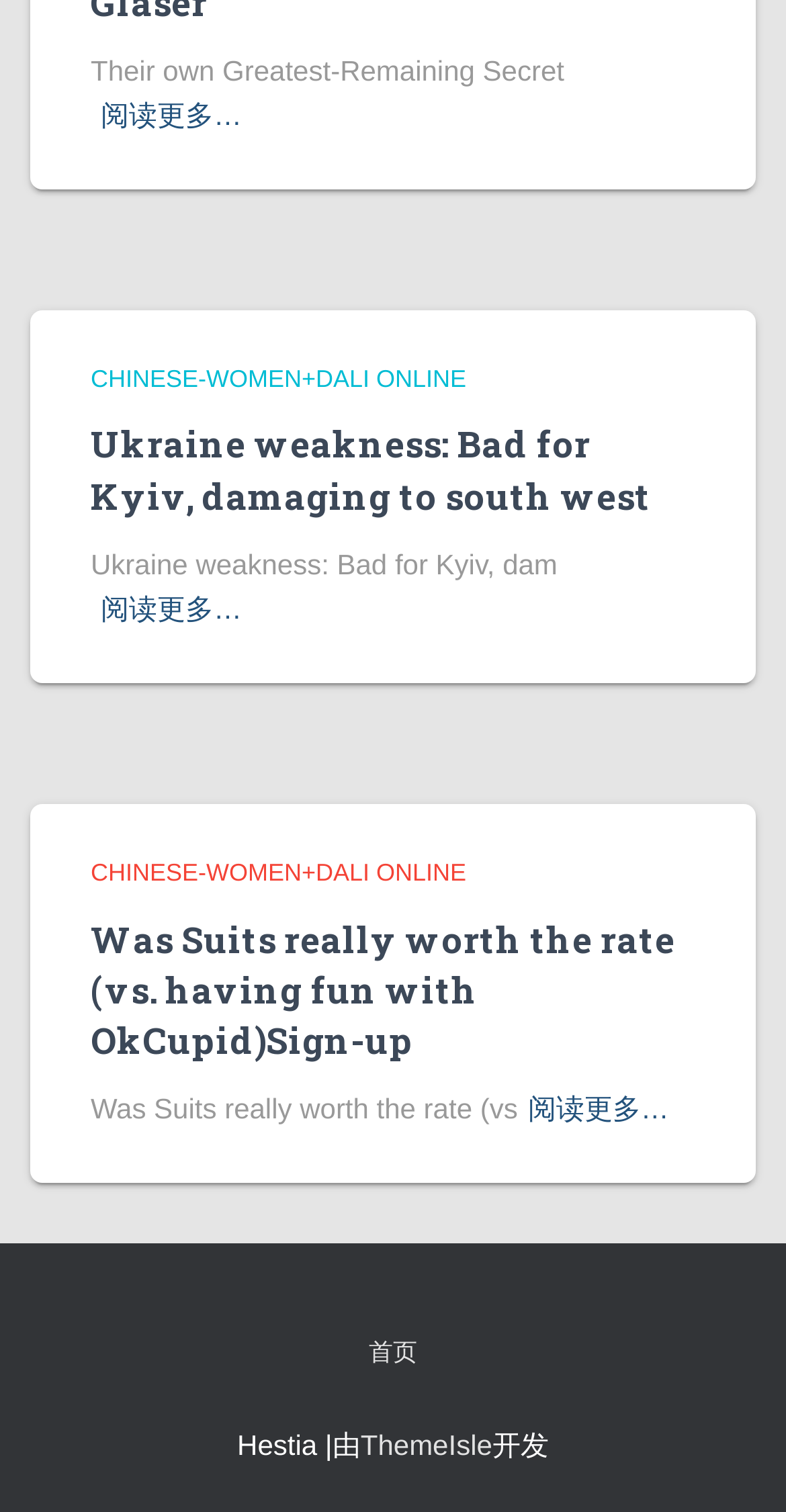What is the text next to the '首页' link?
Using the image, elaborate on the answer with as much detail as possible.

I found the link element with the text '首页' and looked for nearby elements. The StaticText element with the text 'Hestia |由' is located near the '首页' link, suggesting that it is the text next to the link.